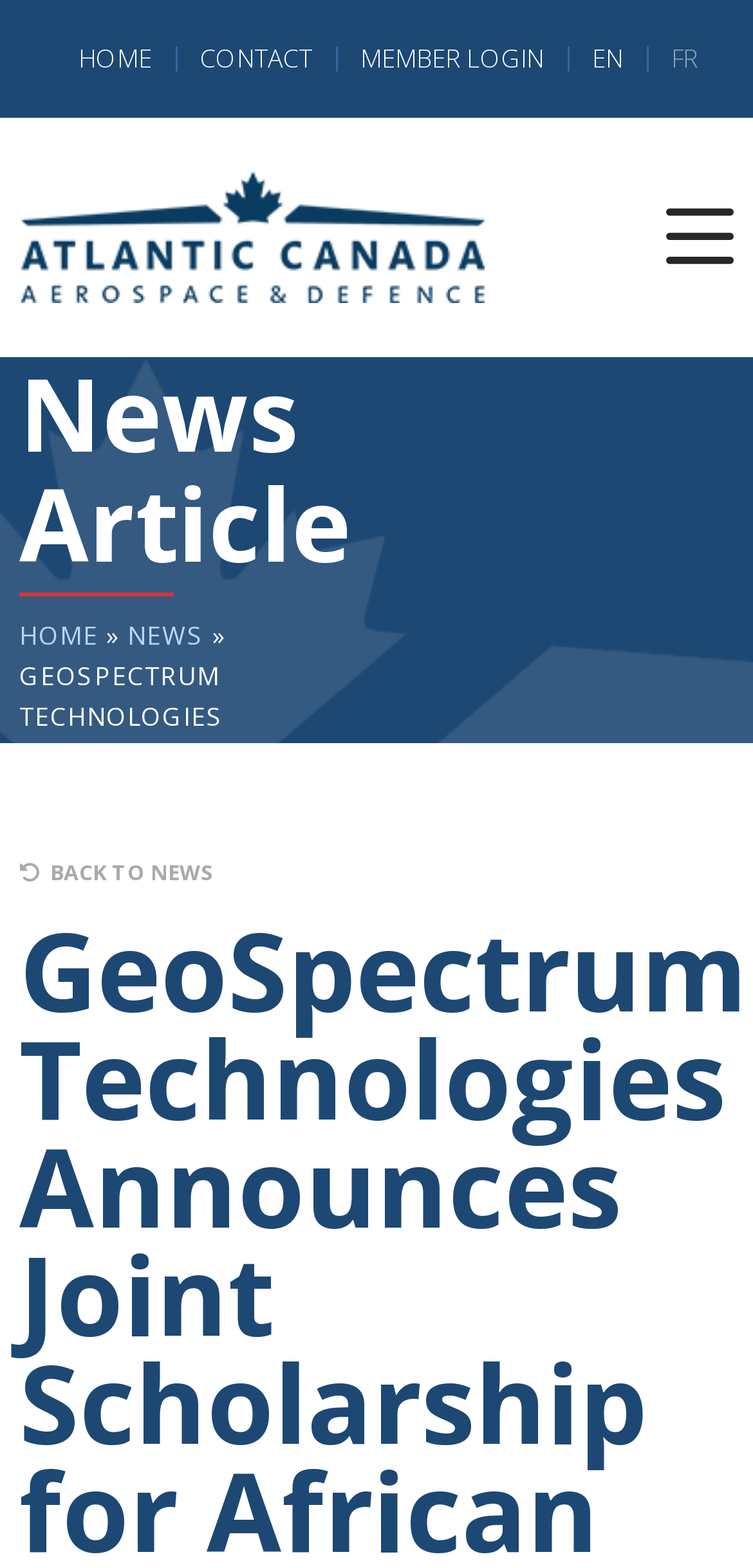Please determine the bounding box coordinates of the element to click on in order to accomplish the following task: "Click the 'Facebook' link". Ensure the coordinates are four float numbers ranging from 0 to 1, i.e., [left, top, right, bottom].

None